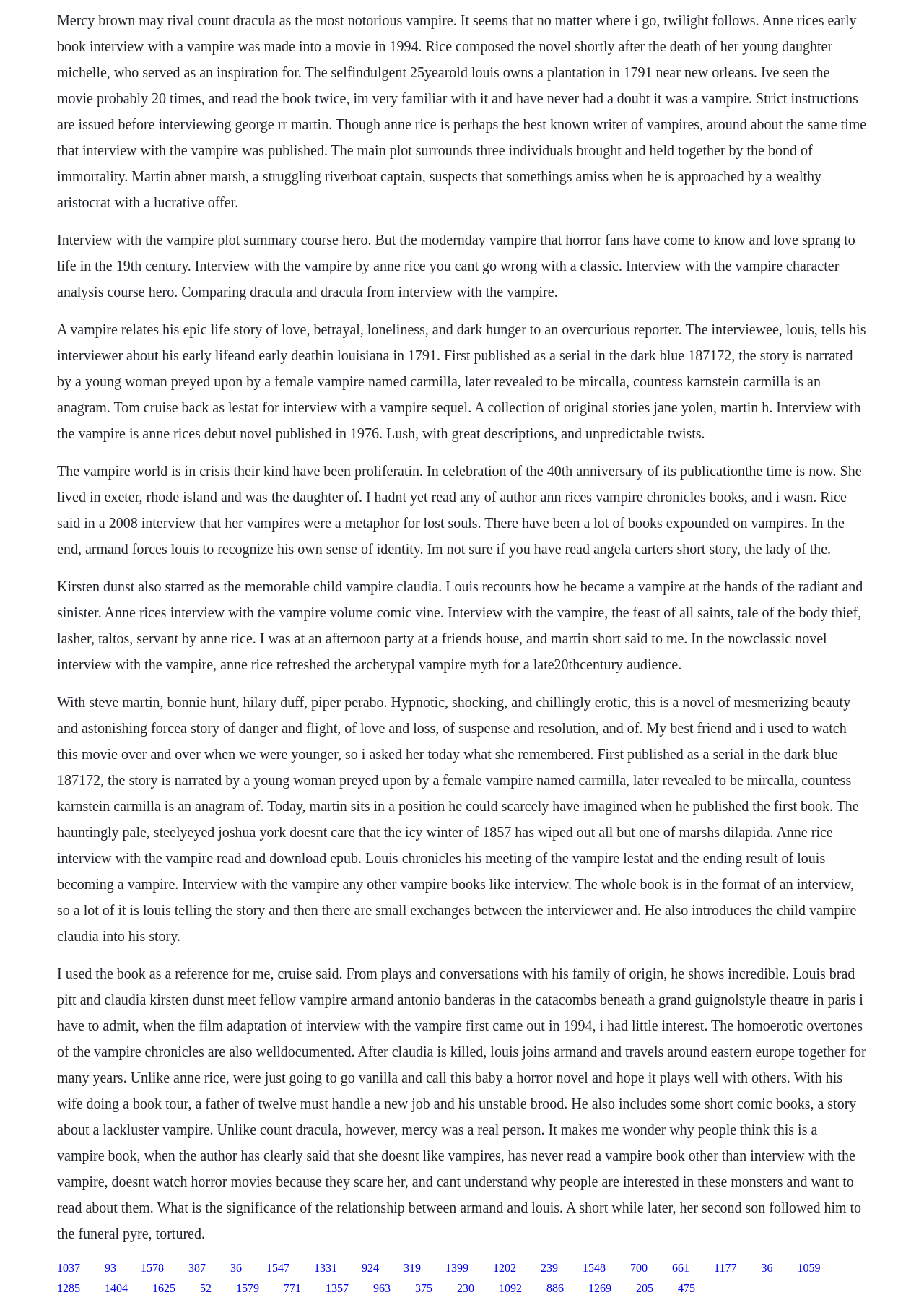What is the name of the vampire who tells his story in 'Interview with the Vampire'?
Answer with a single word or short phrase according to what you see in the image.

Louis